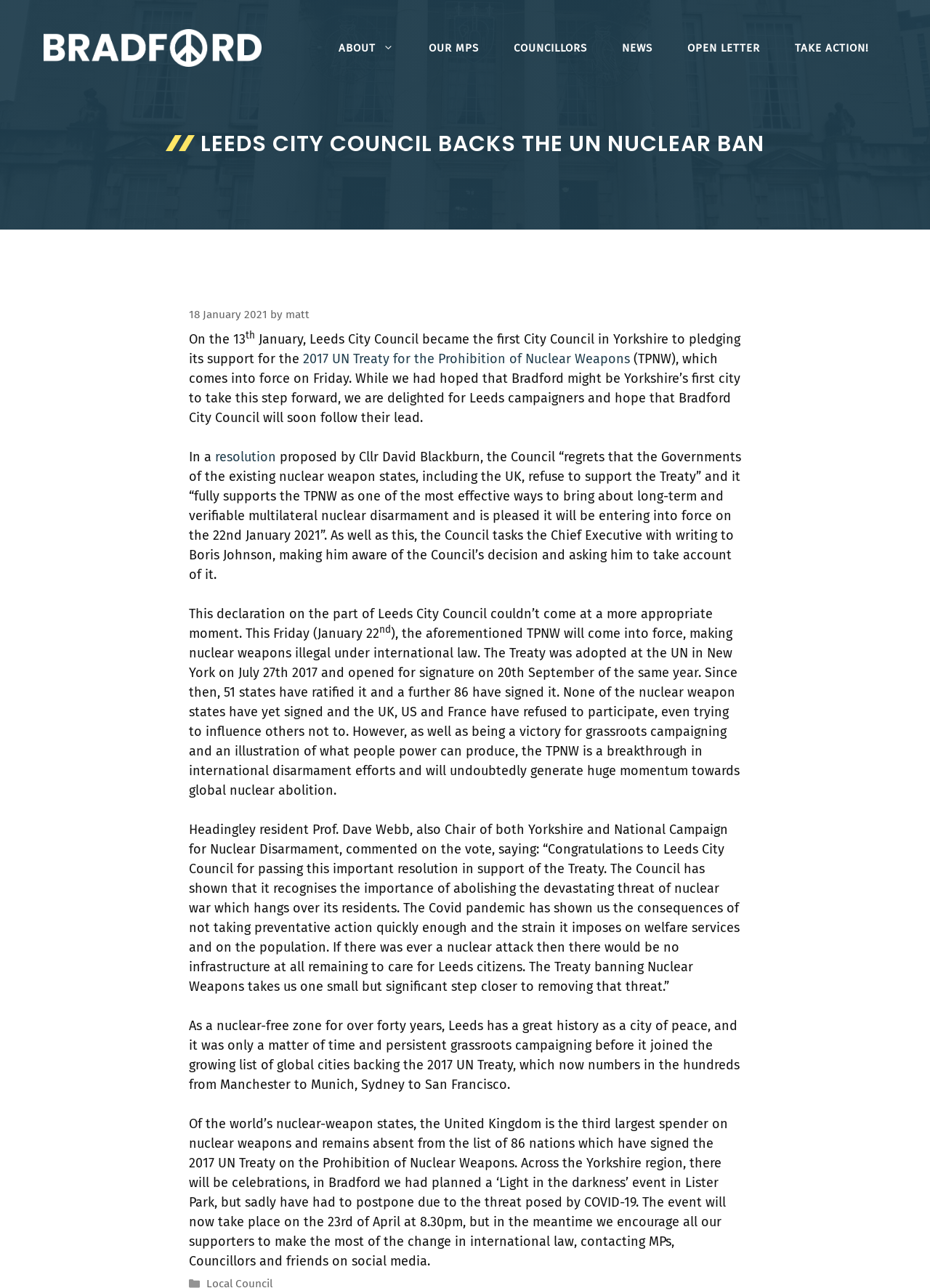Please determine the bounding box coordinates for the UI element described here. Use the format (top-left x, top-left y, bottom-right x, bottom-right y) with values bounded between 0 and 1: Open Letter

[0.72, 0.031, 0.836, 0.043]